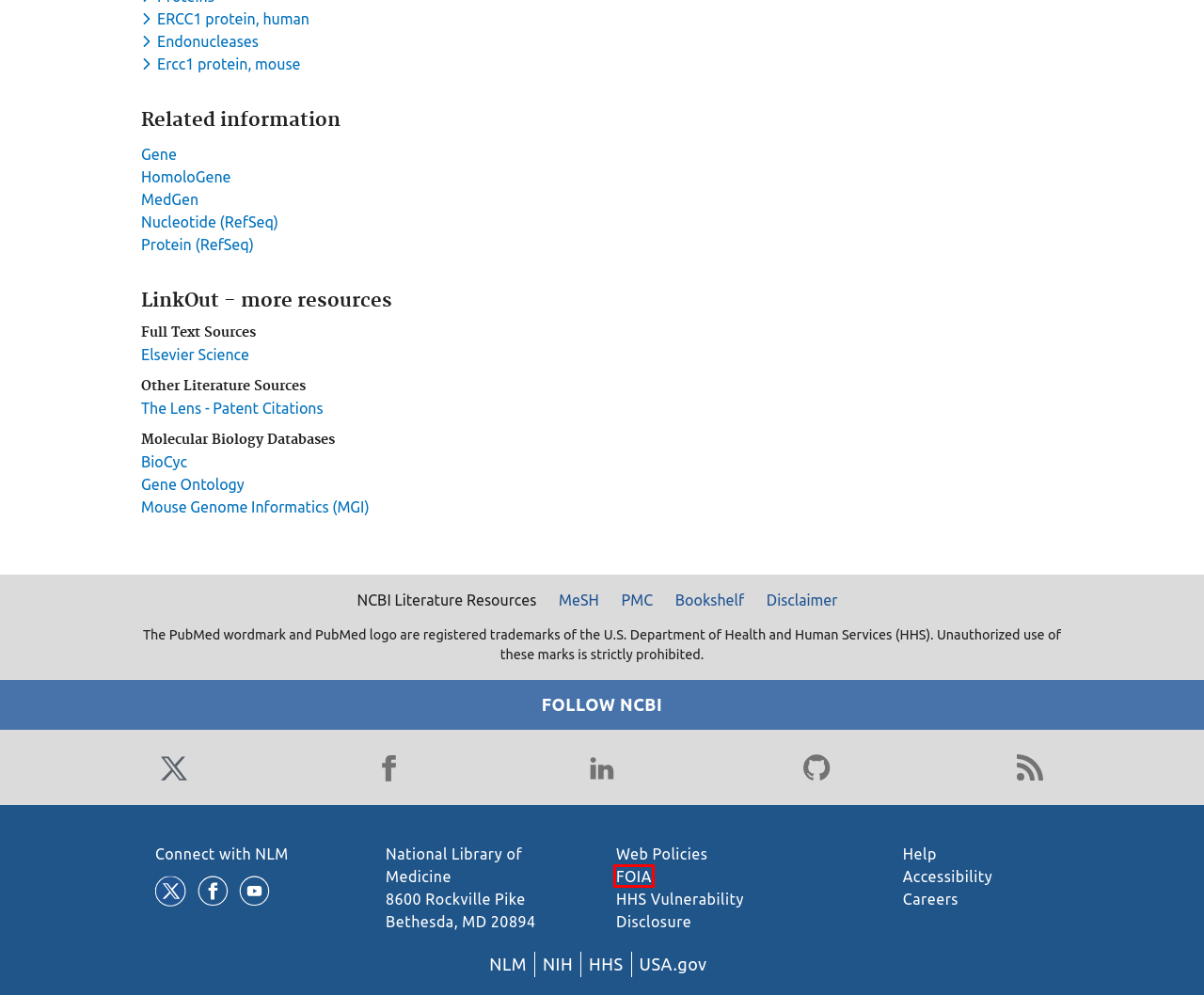Given a screenshot of a webpage with a red bounding box, please pick the webpage description that best fits the new webpage after clicking the element inside the bounding box. Here are the candidates:
A. National Institutes of Health (NIH) | Turning Discovery Into Health
B. No items found - Gene - NCBI
C. NCBI - National Center for Biotechnology Information/NLM/NIH · GitHub
D. MedGen for PubMed (Select 9197240) - MedGen - NCBI
E. NCBI Insights - News about NCBI resources and events
F. NLM Support Center
		 · NLM Customer Support Center
G. Freedom of Information Act Office | National Institutes of Health (NIH)
H. Careers @ NLM

G